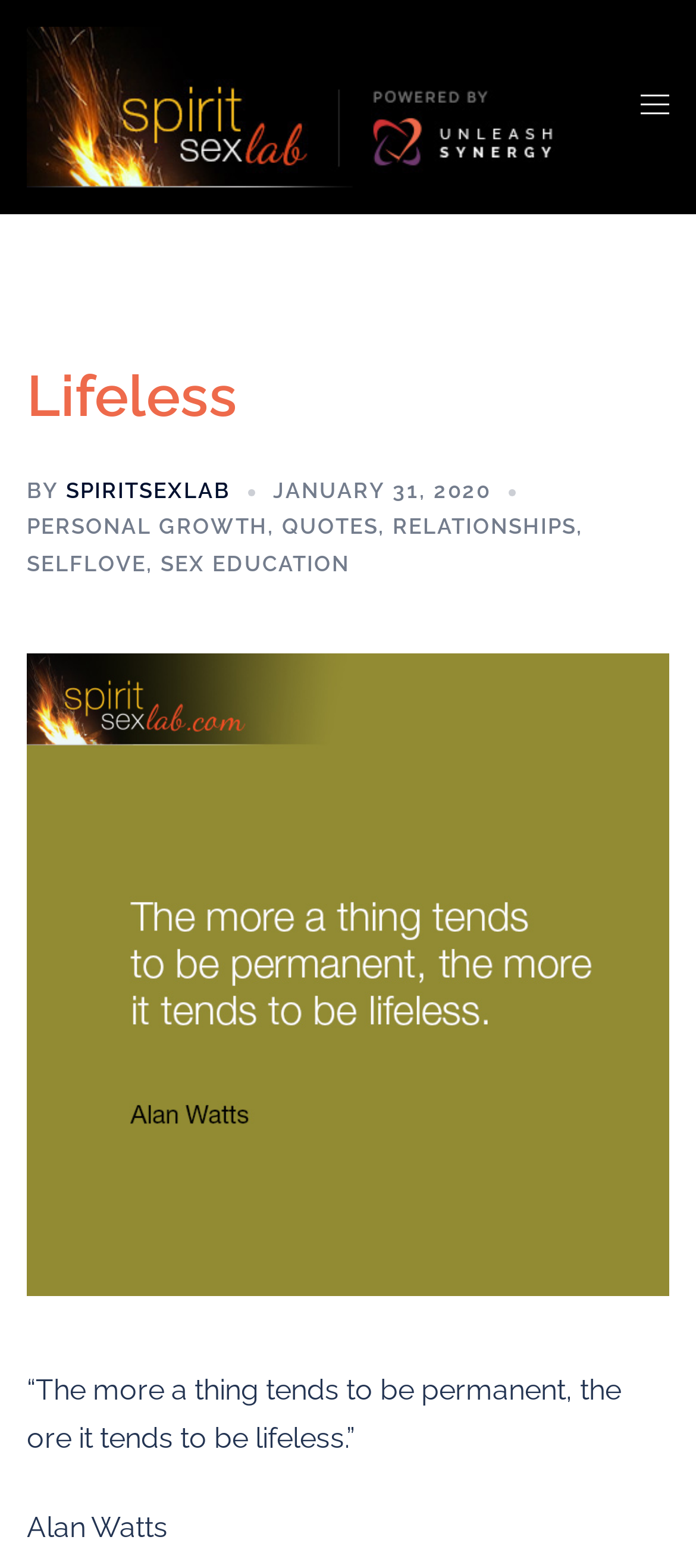Please identify the bounding box coordinates for the region that you need to click to follow this instruction: "search for something".

None